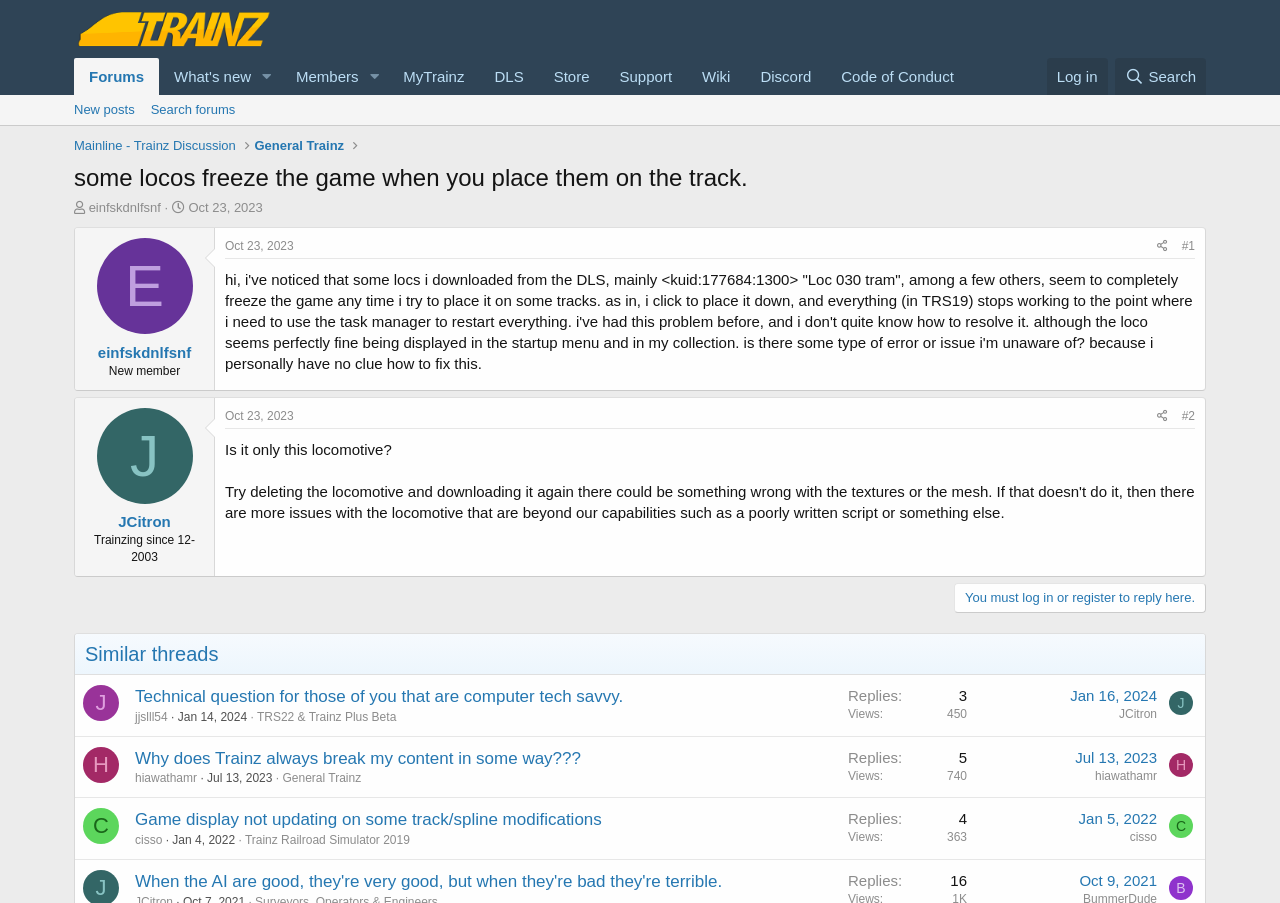Find the bounding box coordinates for the element that must be clicked to complete the instruction: "View the thread starter's profile". The coordinates should be four float numbers between 0 and 1, indicated as [left, top, right, bottom].

[0.069, 0.222, 0.126, 0.238]